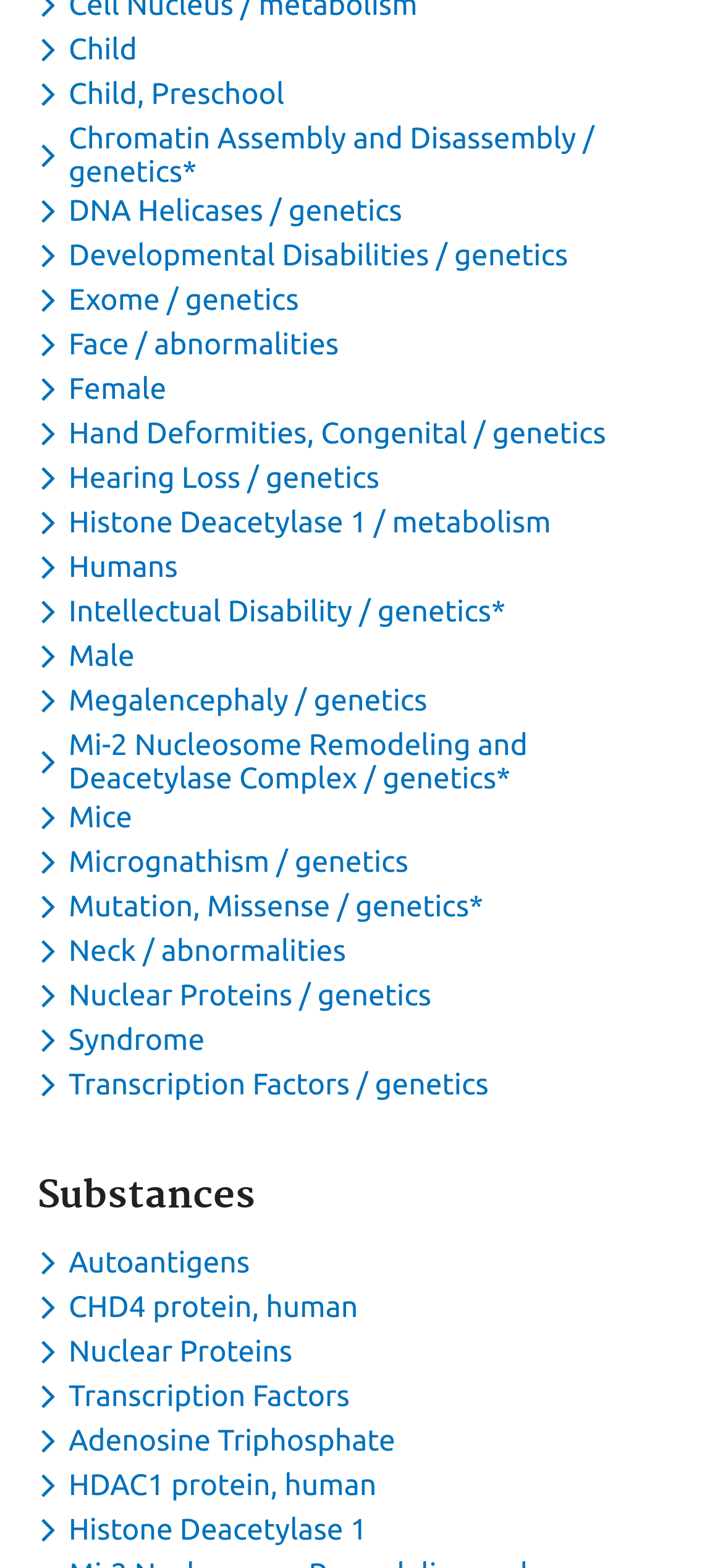Identify the bounding box coordinates for the UI element described as: "Nuclear Proteins / genetics".

[0.051, 0.624, 0.609, 0.645]